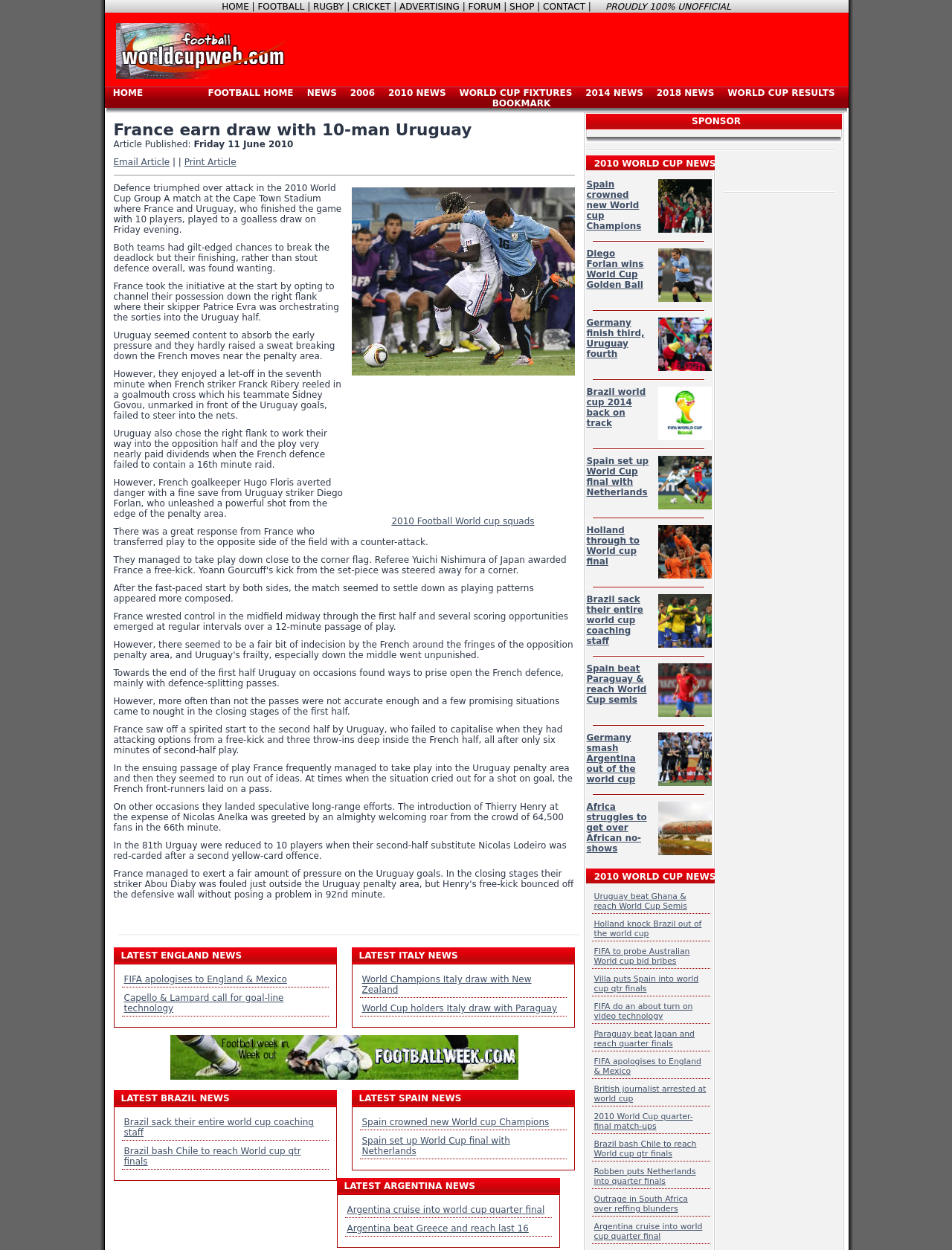Pinpoint the bounding box coordinates of the element that must be clicked to accomplish the following instruction: "Read the article 'France earn draw with 10-man Uruguay'". The coordinates should be in the format of four float numbers between 0 and 1, i.e., [left, top, right, bottom].

[0.119, 0.096, 0.604, 0.111]